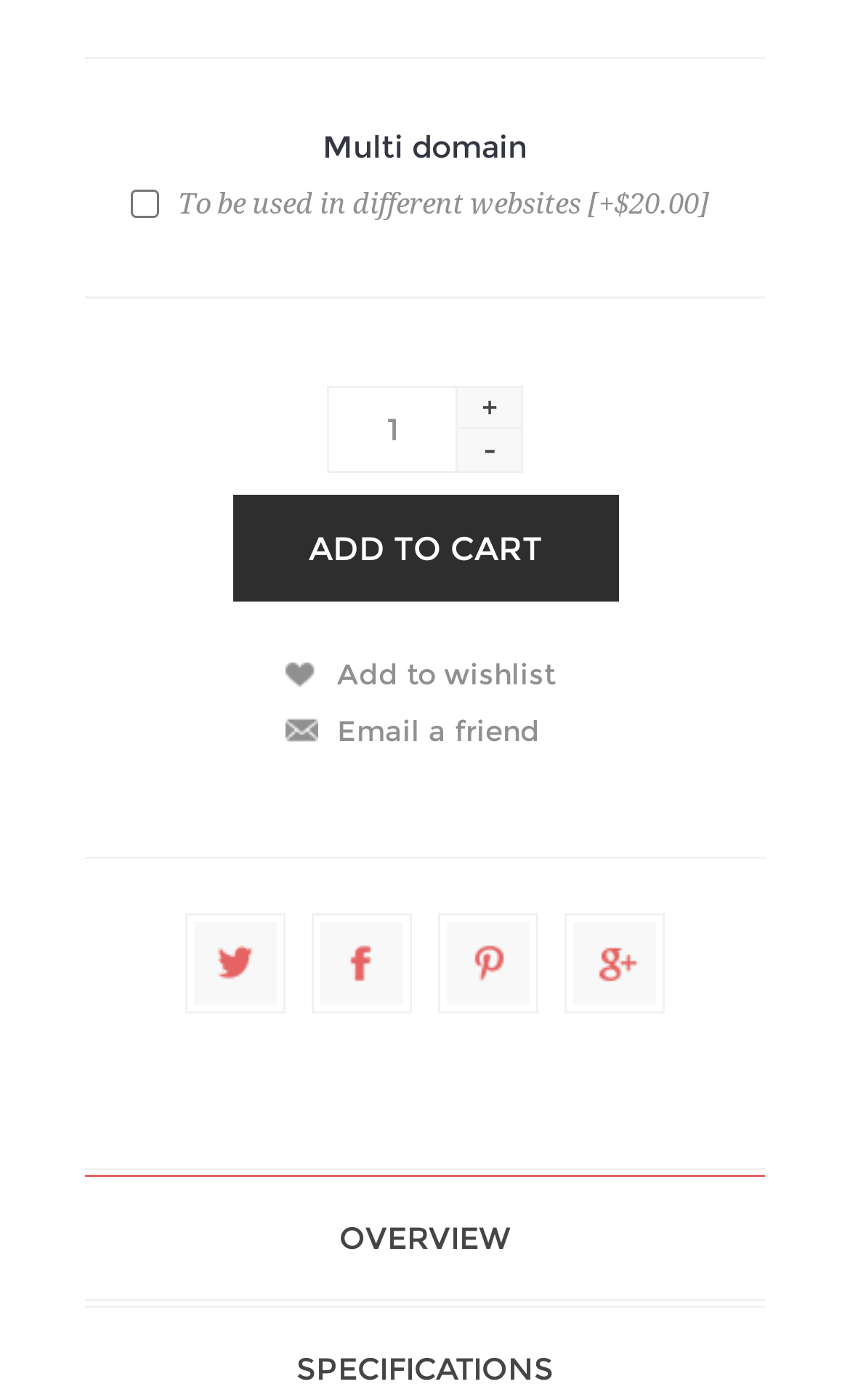What is the function of the 'Email a friend' button?
Based on the screenshot, provide your answer in one word or phrase.

To share product with a friend